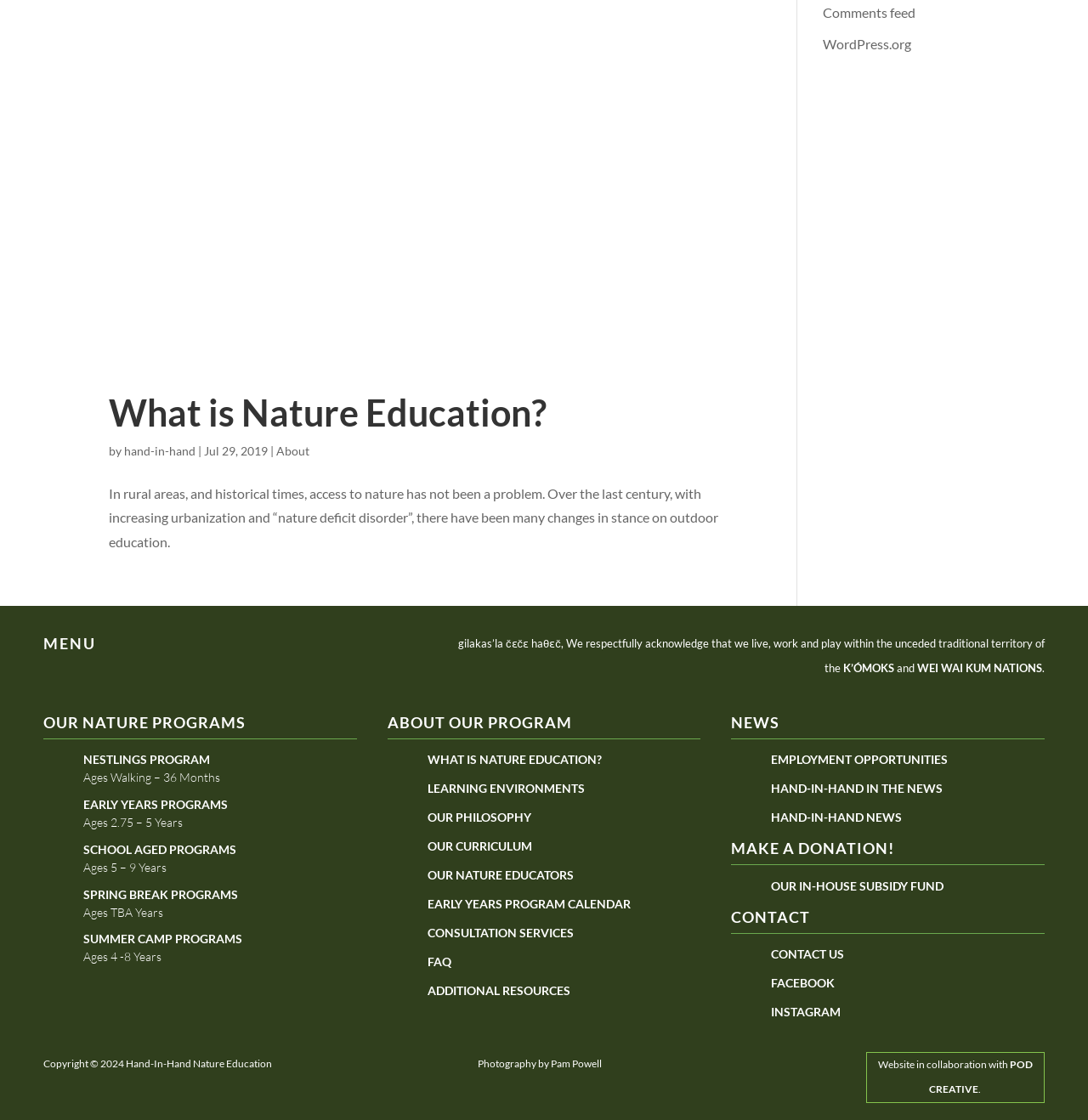Determine the coordinates of the bounding box that should be clicked to complete the instruction: "Learn about 'NESTLINGS PROGRAM'". The coordinates should be represented by four float numbers between 0 and 1: [left, top, right, bottom].

[0.077, 0.672, 0.193, 0.684]